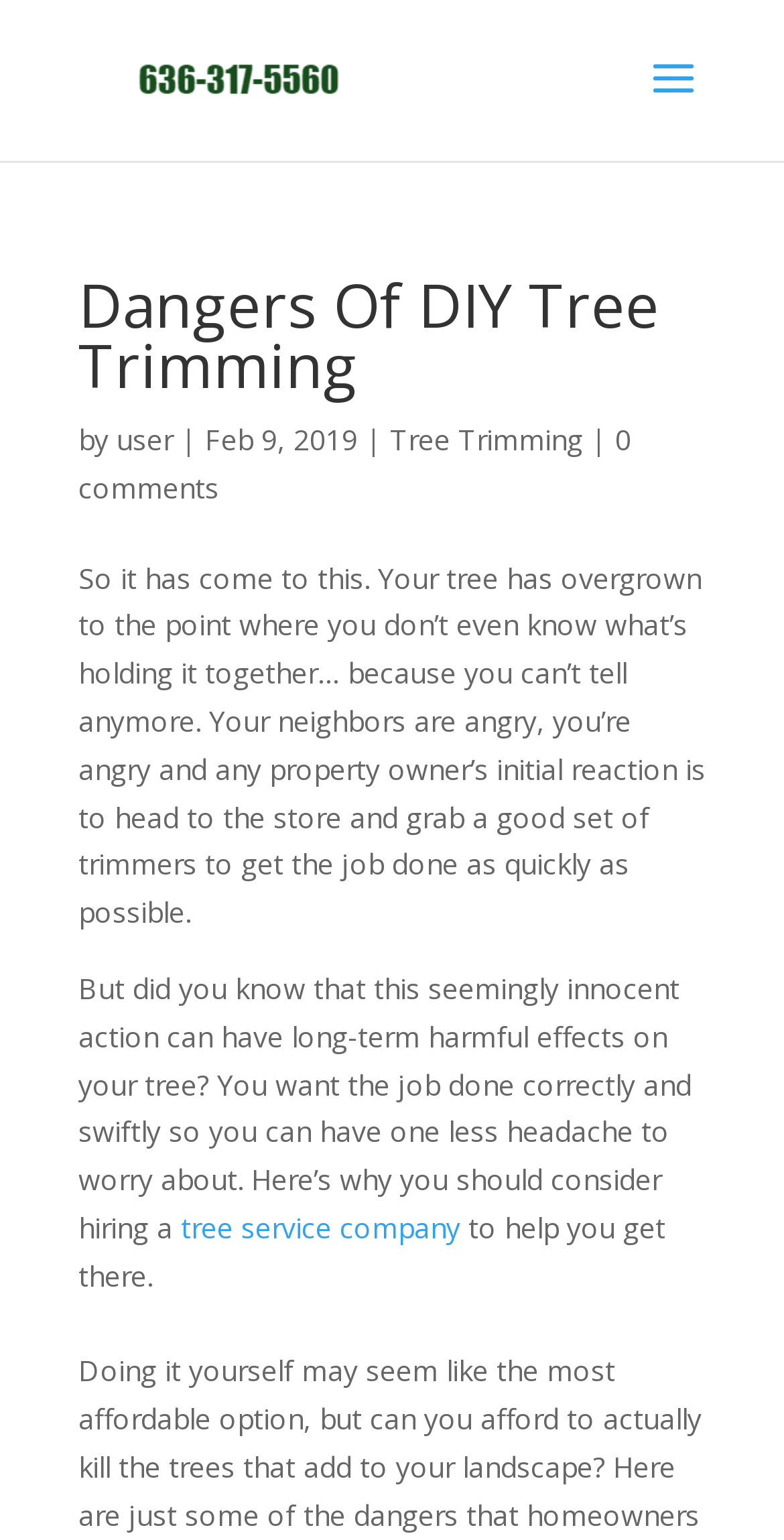Who wrote the article?
Examine the webpage screenshot and provide an in-depth answer to the question.

I found the author of the article by looking at the link element 'user' which is located near the date 'Feb 9, 2019', suggesting that it is the author of the article.